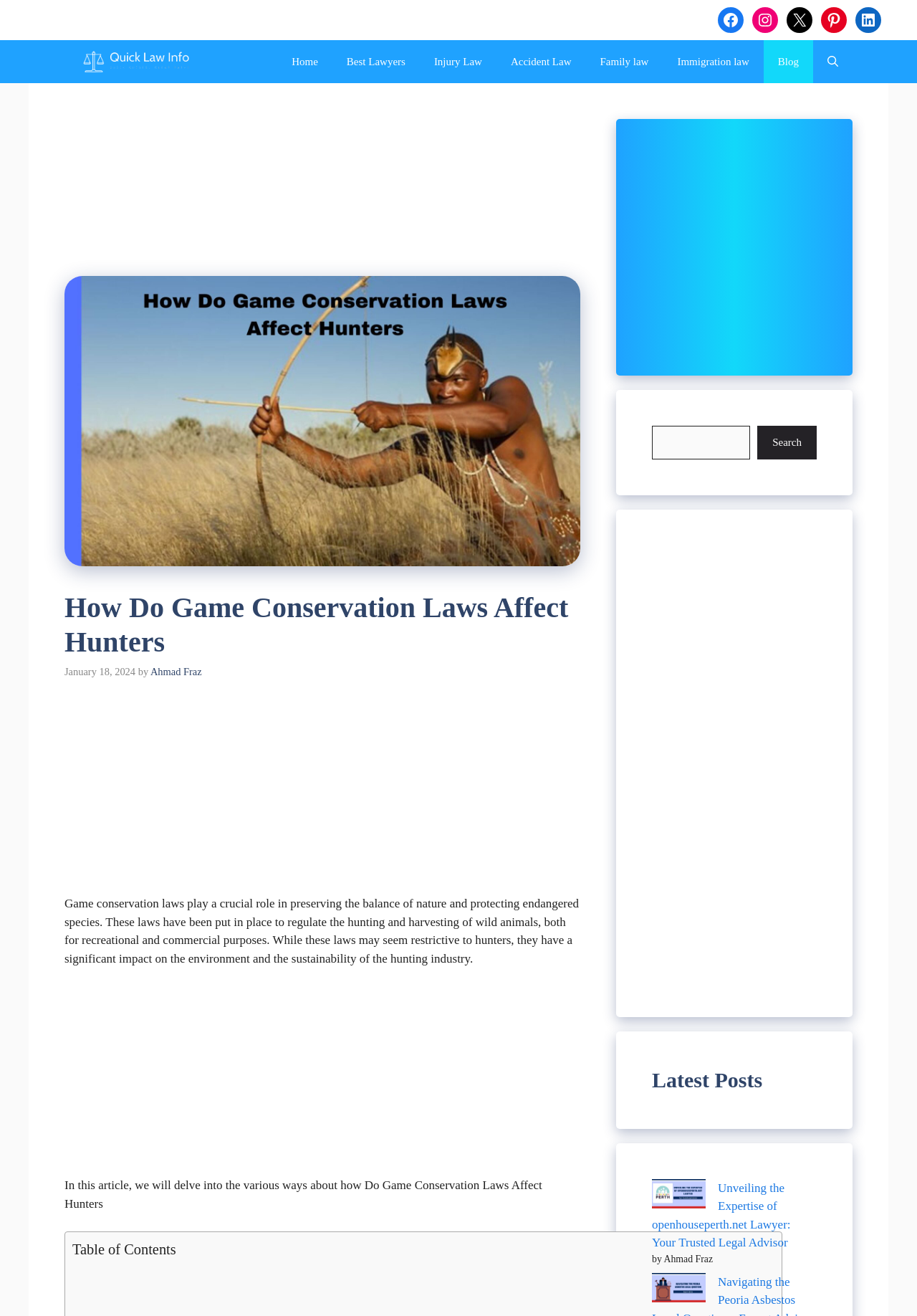Pinpoint the bounding box coordinates of the element that must be clicked to accomplish the following instruction: "Search for something". The coordinates should be in the format of four float numbers between 0 and 1, i.e., [left, top, right, bottom].

[0.711, 0.323, 0.818, 0.349]